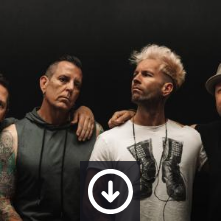Is the lead vocalist wearing a white shirt?
Examine the screenshot and reply with a single word or phrase.

Yes